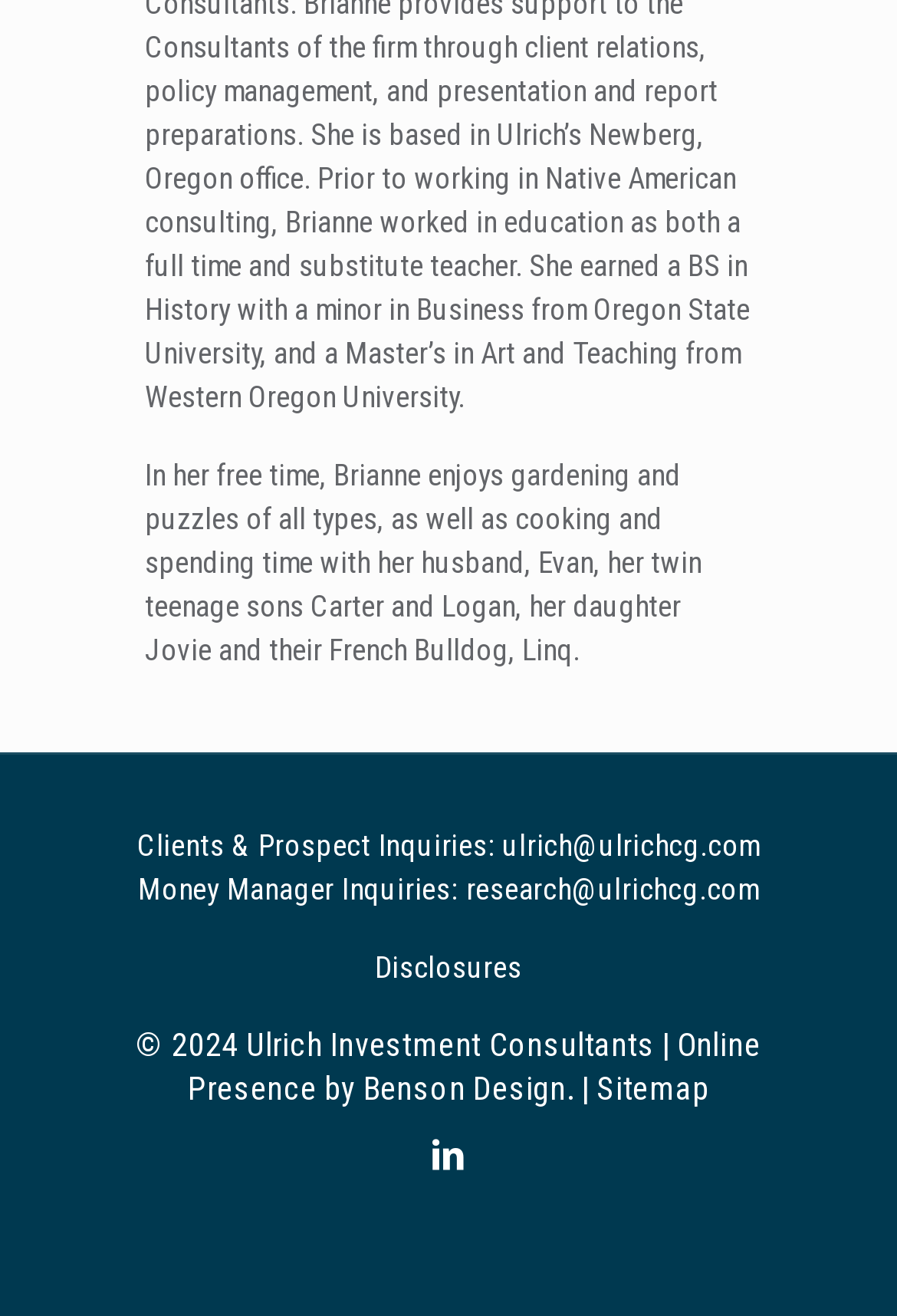What is the year of copyright for Ulrich Investment Consultants?
Answer the question with a detailed explanation, including all necessary information.

The StaticText element with the bounding box coordinates [0.152, 0.78, 0.848, 0.841] contains the text '© 2024 Ulrich Investment Consultants' which indicates the year of copyright.